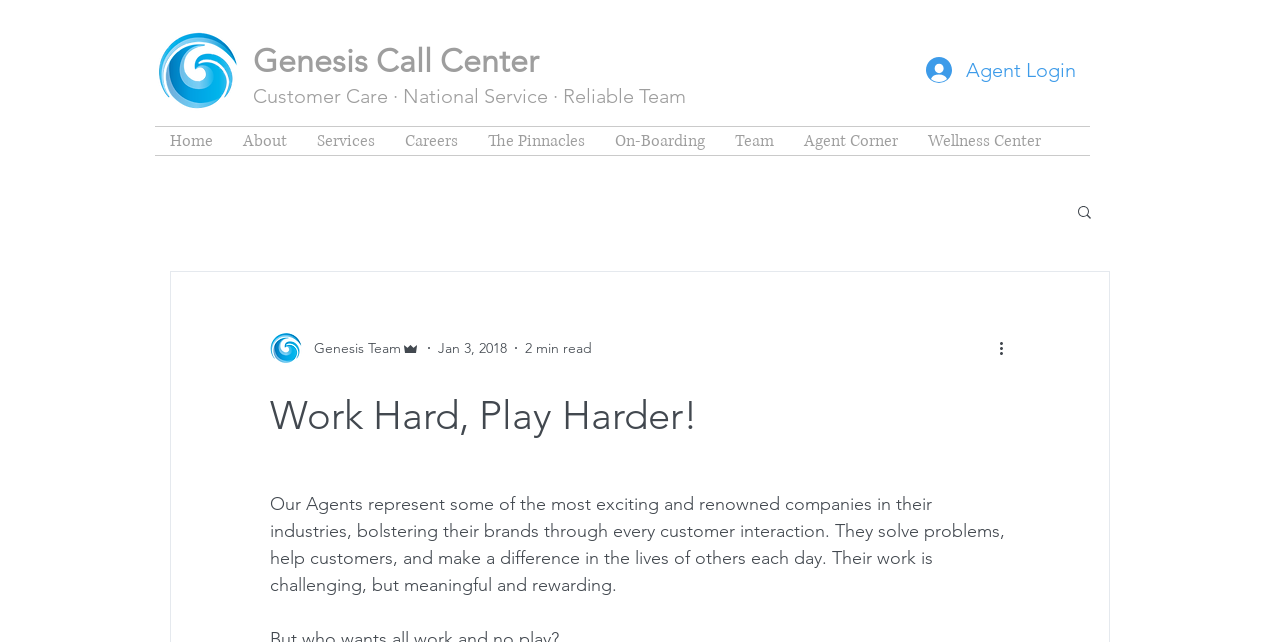Please give a succinct answer to the question in one word or phrase:
What is the position of the 'Agent Login' button?

Top right corner